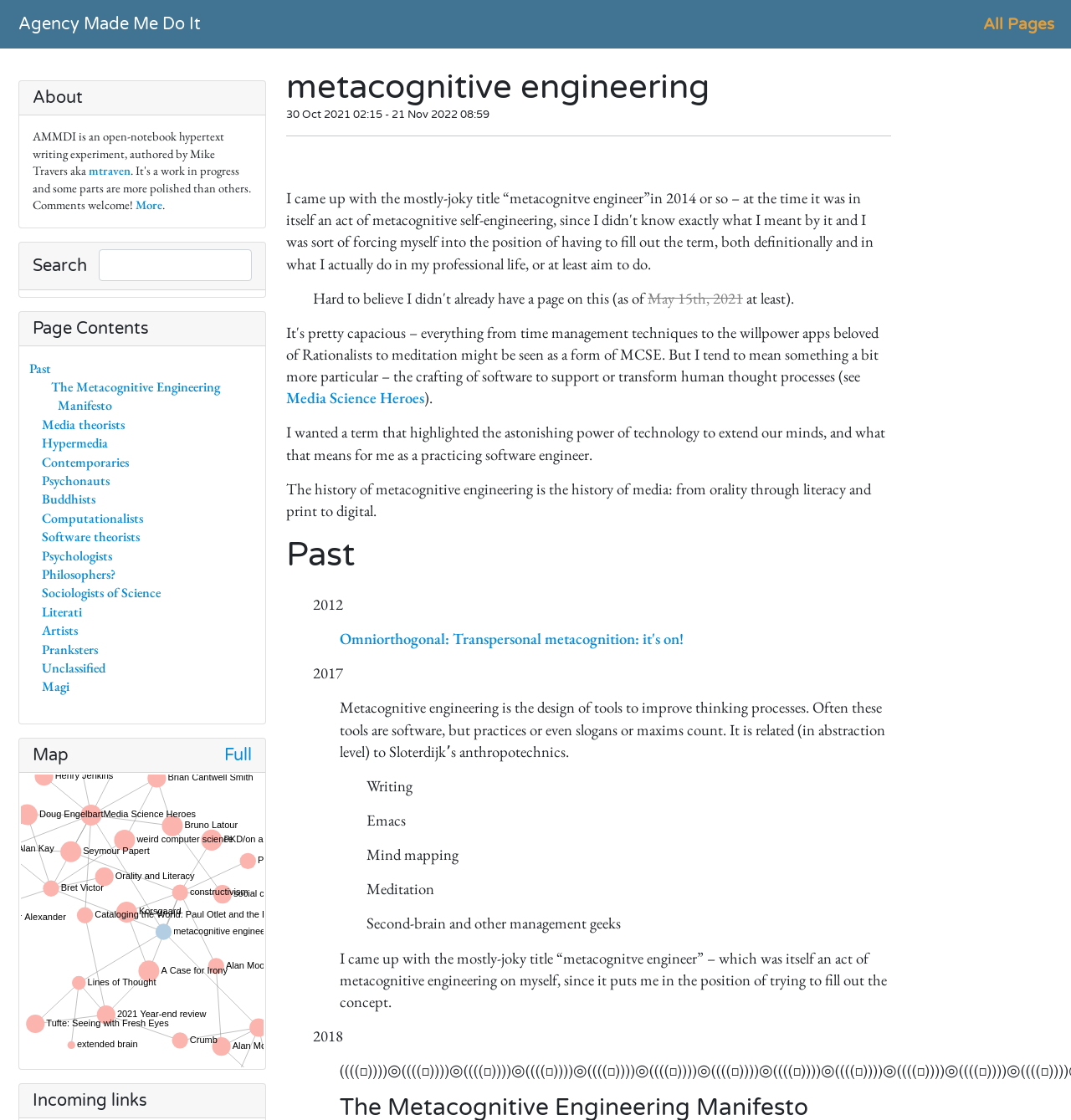Please determine the bounding box coordinates for the UI element described here. Use the format (top-left x, top-left y, bottom-right x, bottom-right y) with values bounded between 0 and 1: Omniorthogonal: Transpersonal metacognition: it's on!

[0.317, 0.561, 0.638, 0.581]